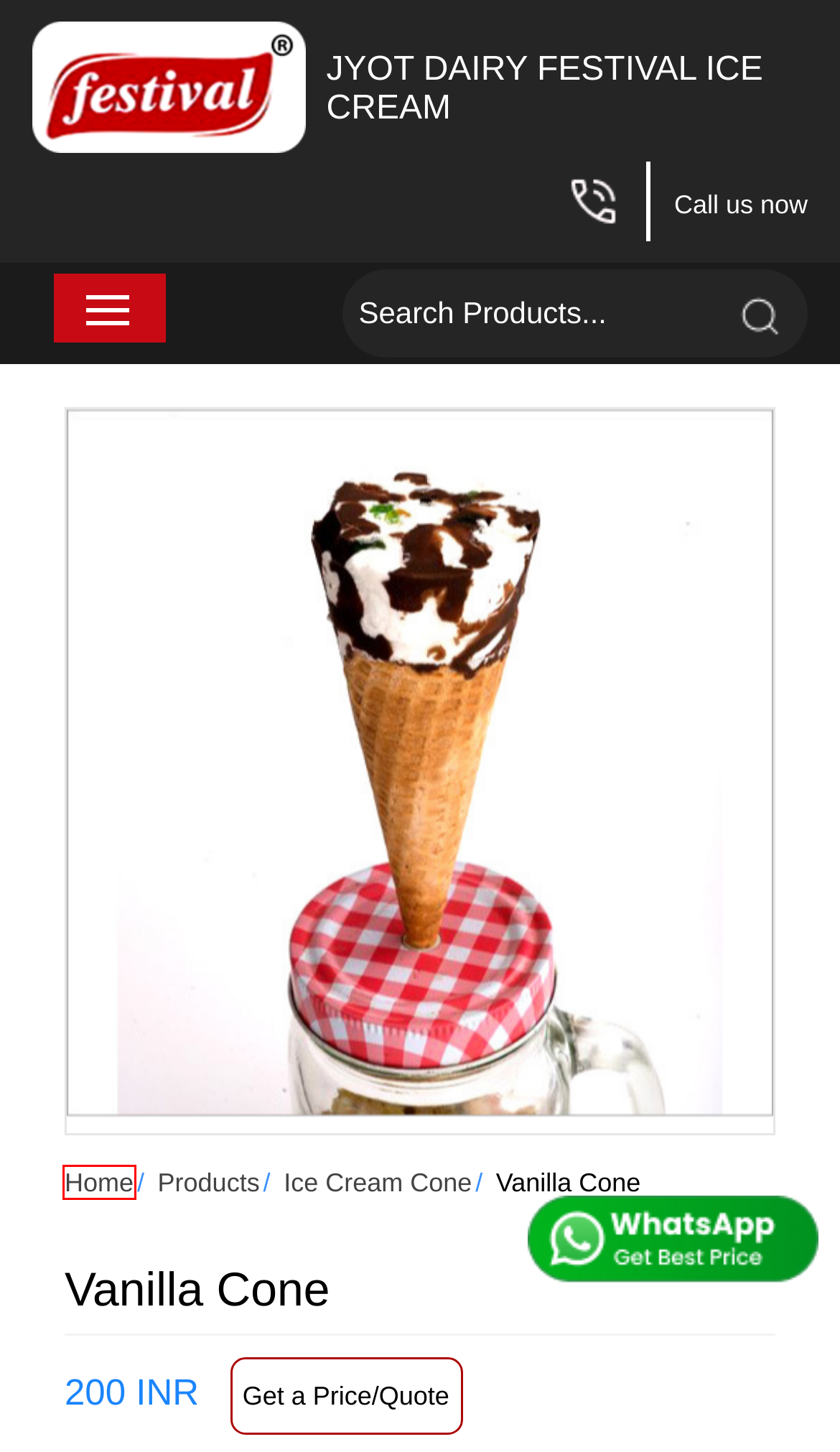Given a screenshot of a webpage with a red bounding box highlighting a UI element, determine which webpage description best matches the new webpage that appears after clicking the highlighted element. Here are the candidates:
A. ice cream cones at Best Price, ice cream cones Manufacturer in Maharashtra
B. Strawberry Cone at Best Price, Strawberry Cone Manufacturer in Maharashtra
C. Chocolate Cone at Best Price, Chocolate Cone Manufacturer in Maharashtra
D. Fruit Ice Cream Manufacturer,Chocolate Ice Cream Supplier  In Mumbai, Maharashtra
E. Butterscotch Cone at Best Price, Butterscotch Cone Manufacturer in Maharashtra
F. Infocom Network Limited (TradeIndia.com) - Terms & Conditions
G. About TradeIndia.com - India's Largest Online B2B Marketplace
H. Black Magic Pastry Manufacturer,Ice Cream Cone Supplier In Mumbai,Maharashtra

D